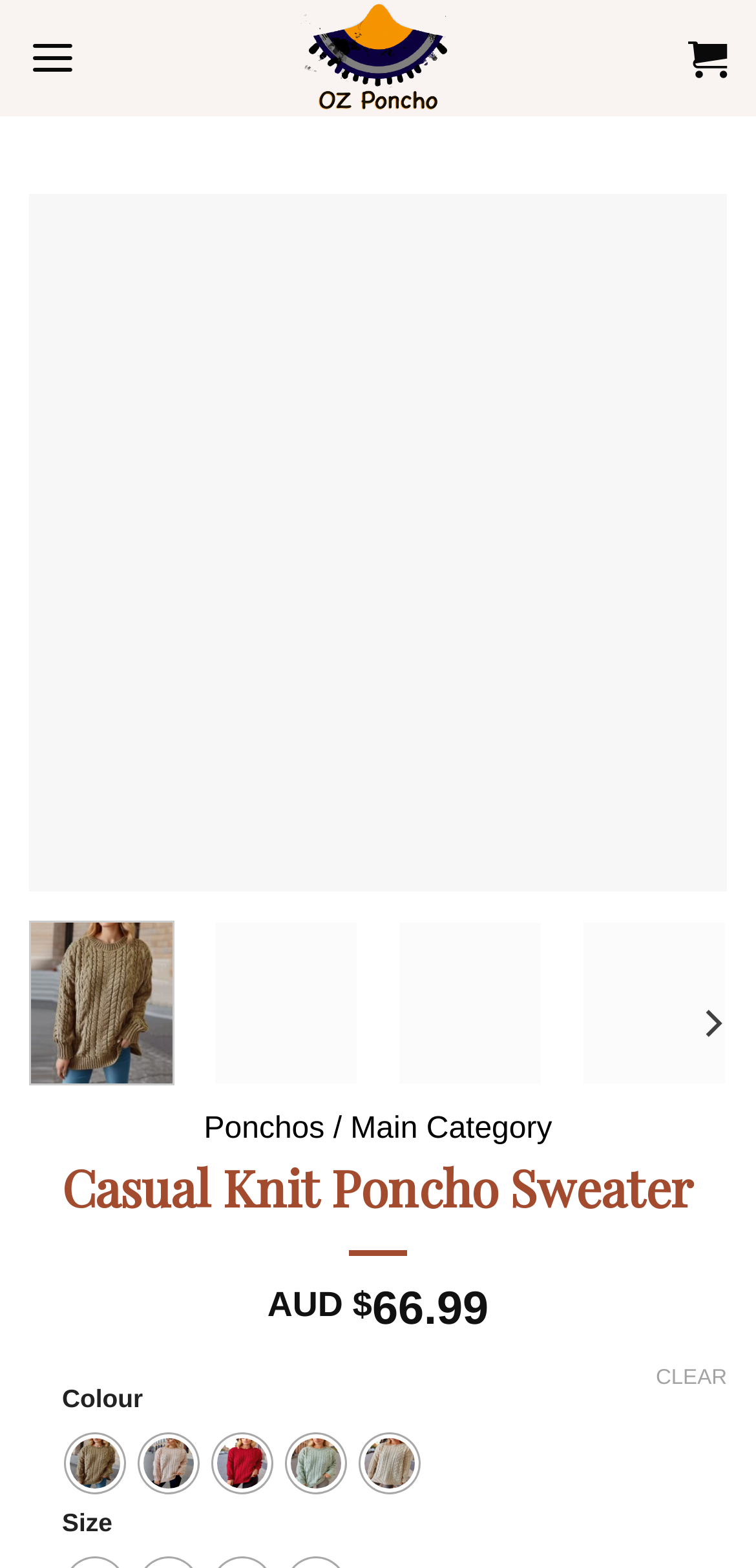What is the price of the Casual Knit Poncho Sweater?
Answer the question with detailed information derived from the image.

I found the price of the Casual Knit Poncho Sweater by looking at the text next to the 'AUD $' symbol, which is '66.99'.